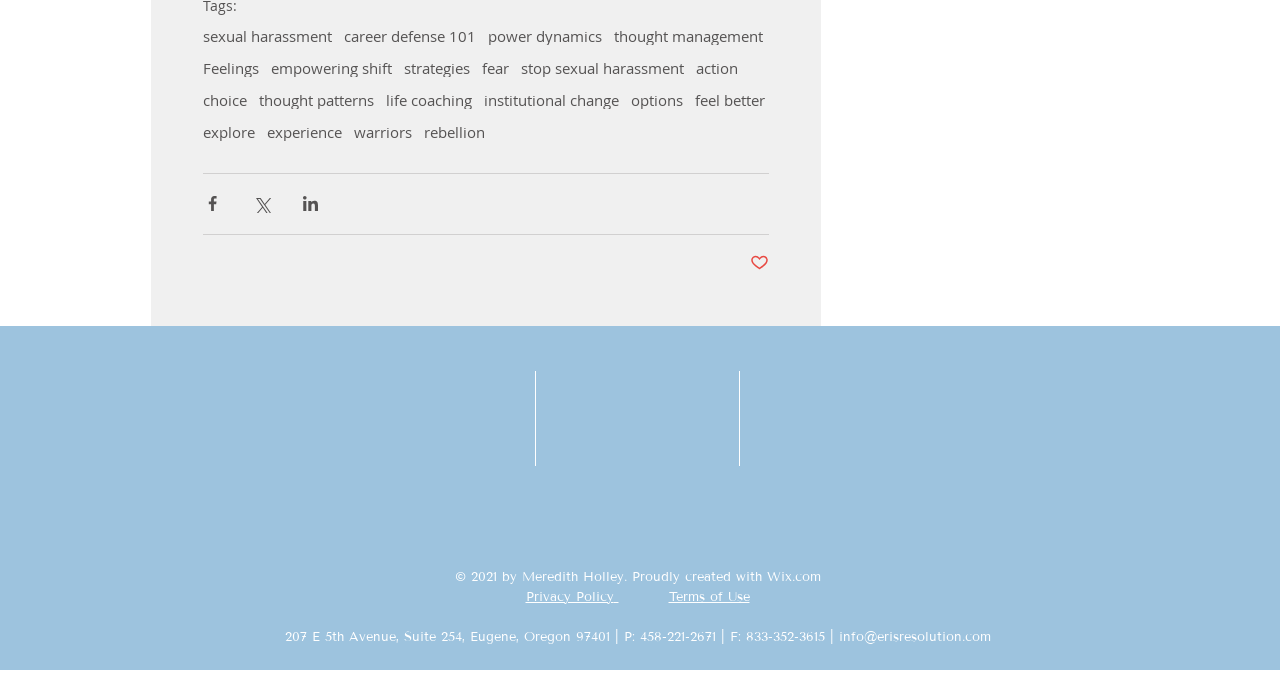Given the content of the image, can you provide a detailed answer to the question?
What is the topic of the navigation section?

The navigation section contains links with topics such as 'career defense 101', 'power dynamics', 'thought management', and 'feelings', which suggest that the topic of this section is personal growth and self-improvement.